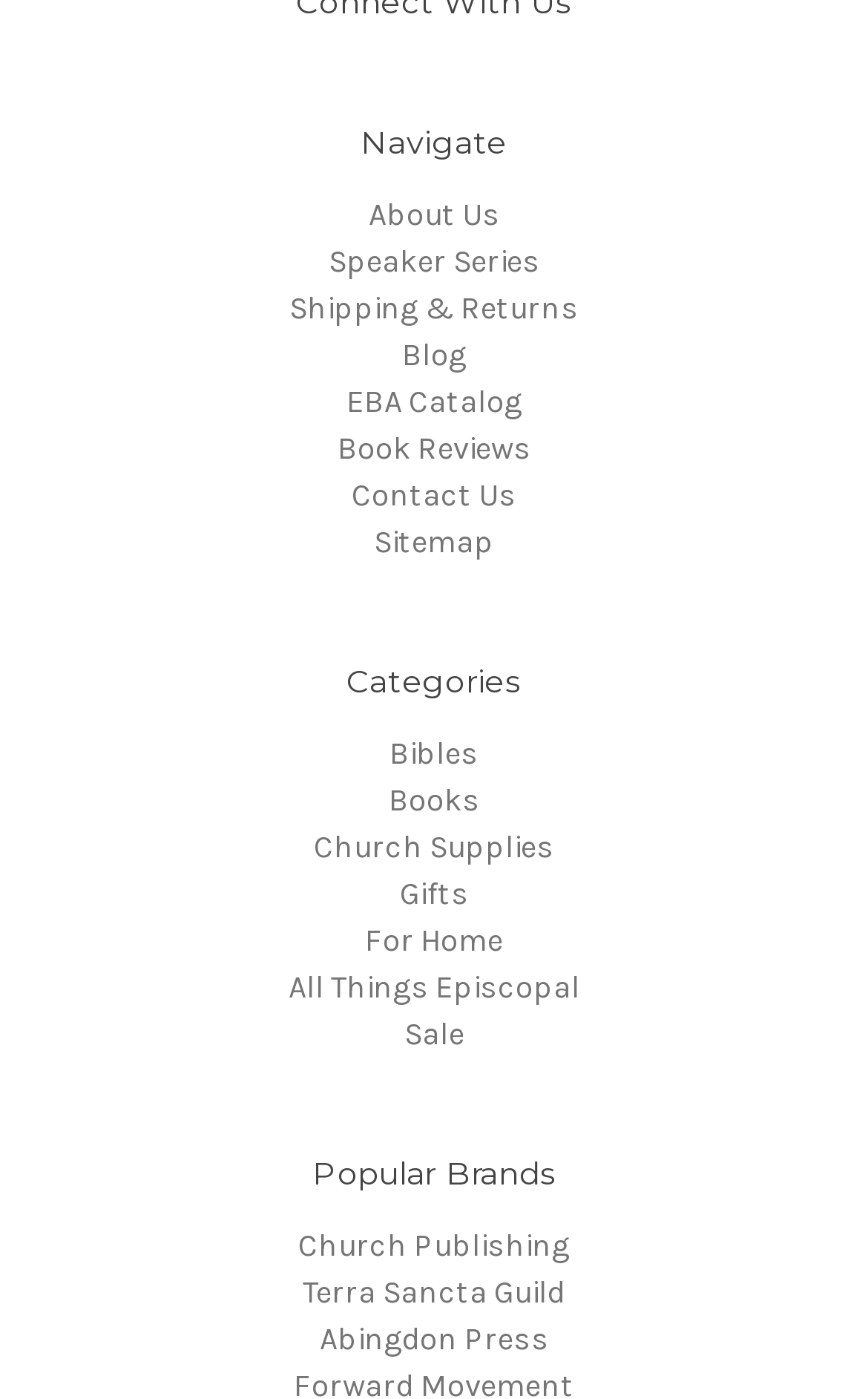Determine the bounding box coordinates for the clickable element required to fulfill the instruction: "Navigate to About Us". Provide the coordinates as four float numbers between 0 and 1, i.e., [left, top, right, bottom].

[0.424, 0.14, 0.576, 0.167]